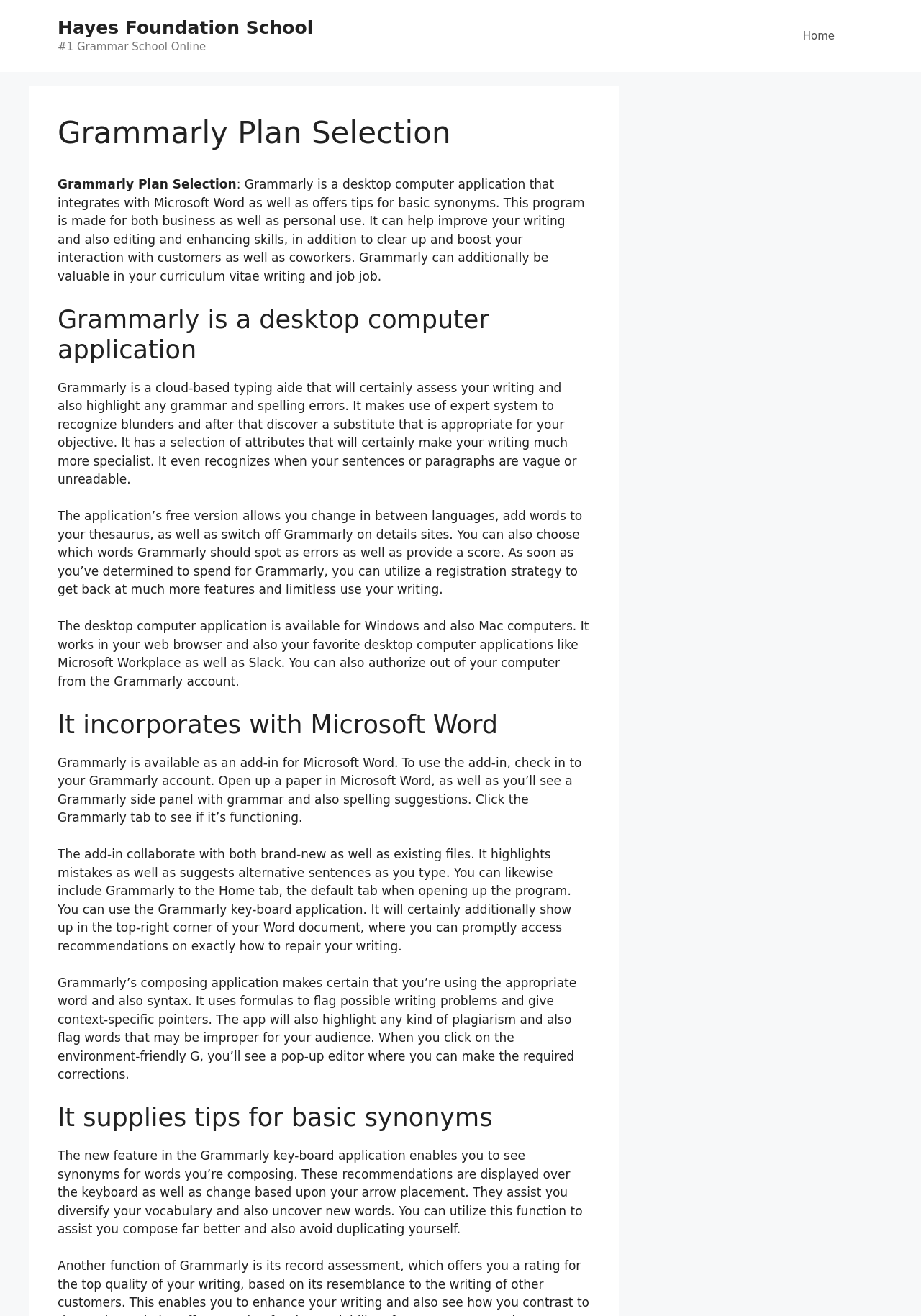What is the name of the school mentioned?
Look at the webpage screenshot and answer the question with a detailed explanation.

I found the answer by looking at the banner section of the webpage, where it says 'Hayes Foundation School' in a link element.